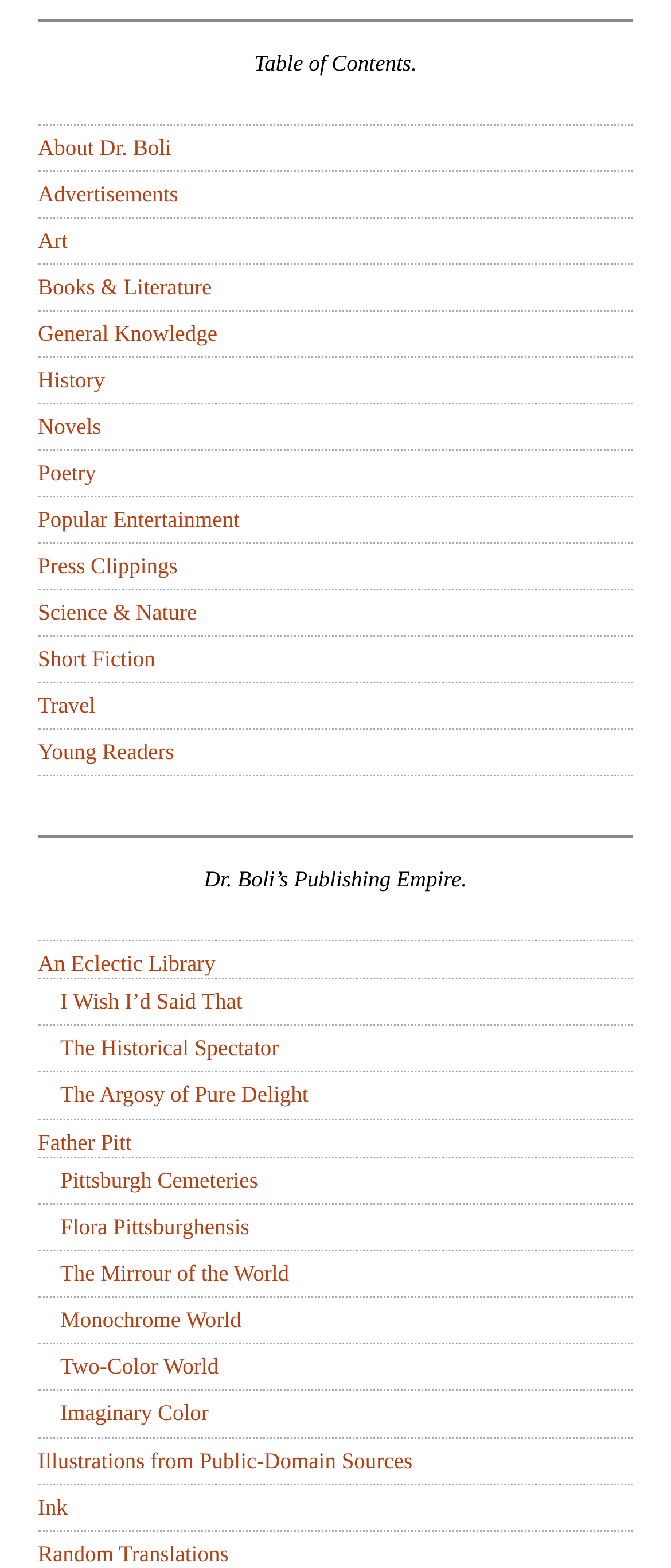Locate the bounding box of the UI element with the following description: "The Argosy of Pure Delight".

[0.09, 0.69, 0.459, 0.706]